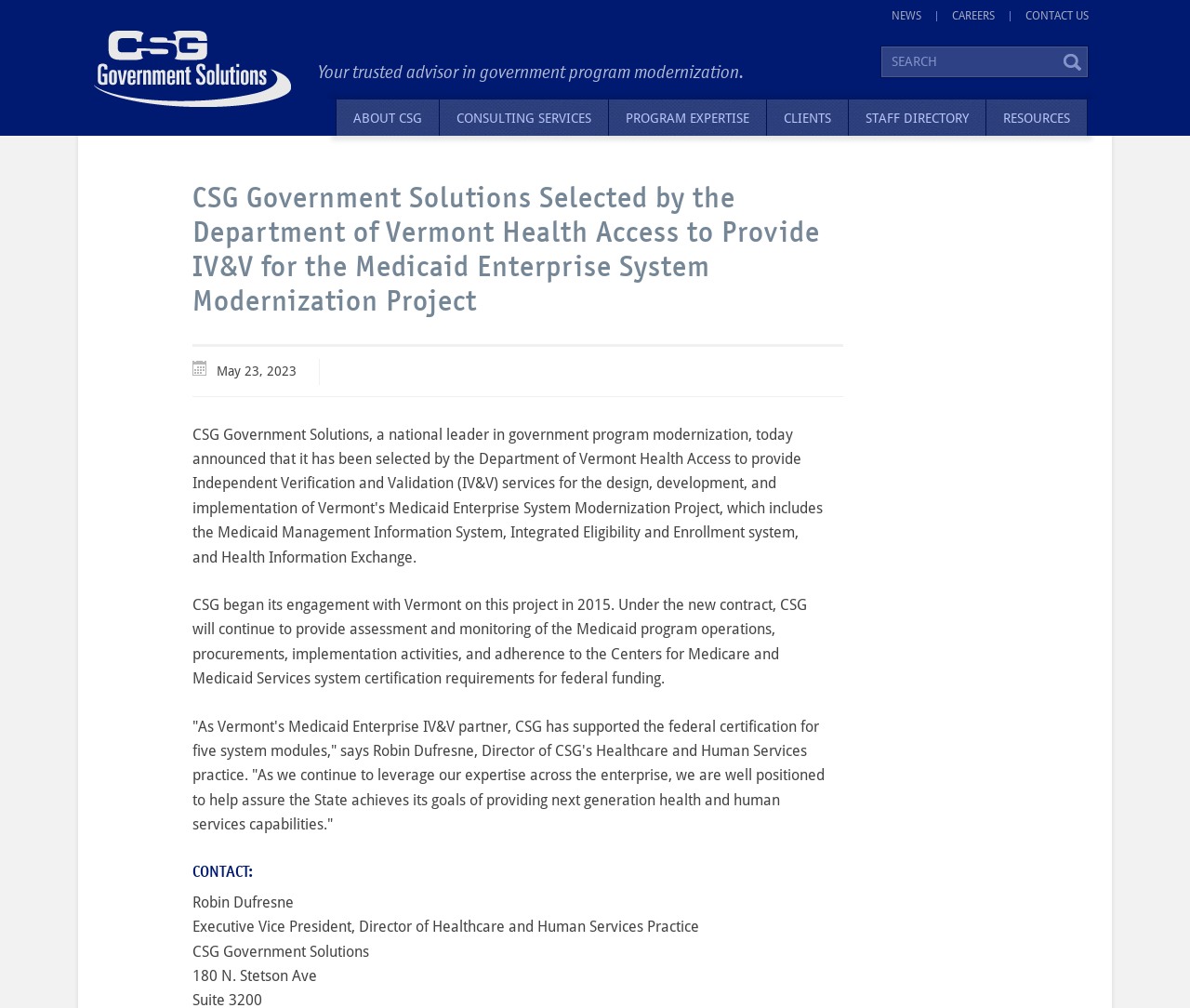Please provide a short answer using a single word or phrase for the question:
What is the company's tagline?

Your trusted advisor